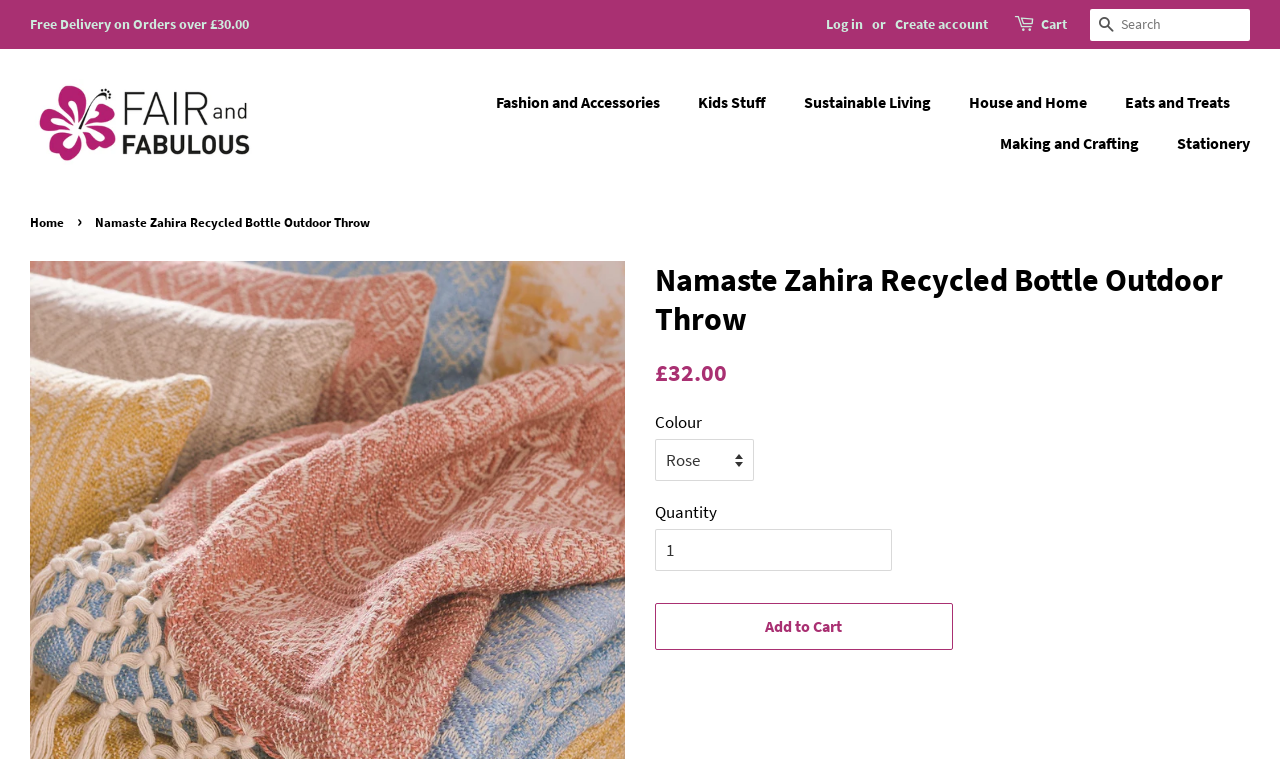Elaborate on the different components and information displayed on the webpage.

This webpage appears to be an e-commerce product page for a "Namaste Zahira Recycled Bottle Outdoor Throw" from a store called "Fair and Fabulous". 

At the top of the page, there is a navigation bar with links to "Log in", "Create account", and "Cart". There is also a search bar with a "Search" button. 

Below the navigation bar, there is a banner with a link to the store's homepage, "Fair and Fabulous", accompanied by an image. 

Underneath the banner, there are six categories listed horizontally: "Fashion and Accessories", "Kids Stuff", "Sustainable Living", "House and Home", "Eats and Treats", and "Making and Crafting", with "Stationery" at the end. 

Further down, there is a breadcrumb navigation showing the path from the homepage to the current product page. 

The main product information is displayed in the center of the page, with a heading that matches the product name. The product details include the regular price, £32.00, and options to select the color and quantity. There is a "Add to Cart" button below the product details. 

There is no prominent image of the product on this page, but there might be a small image associated with the "Fair and Fabulous" link at the top.